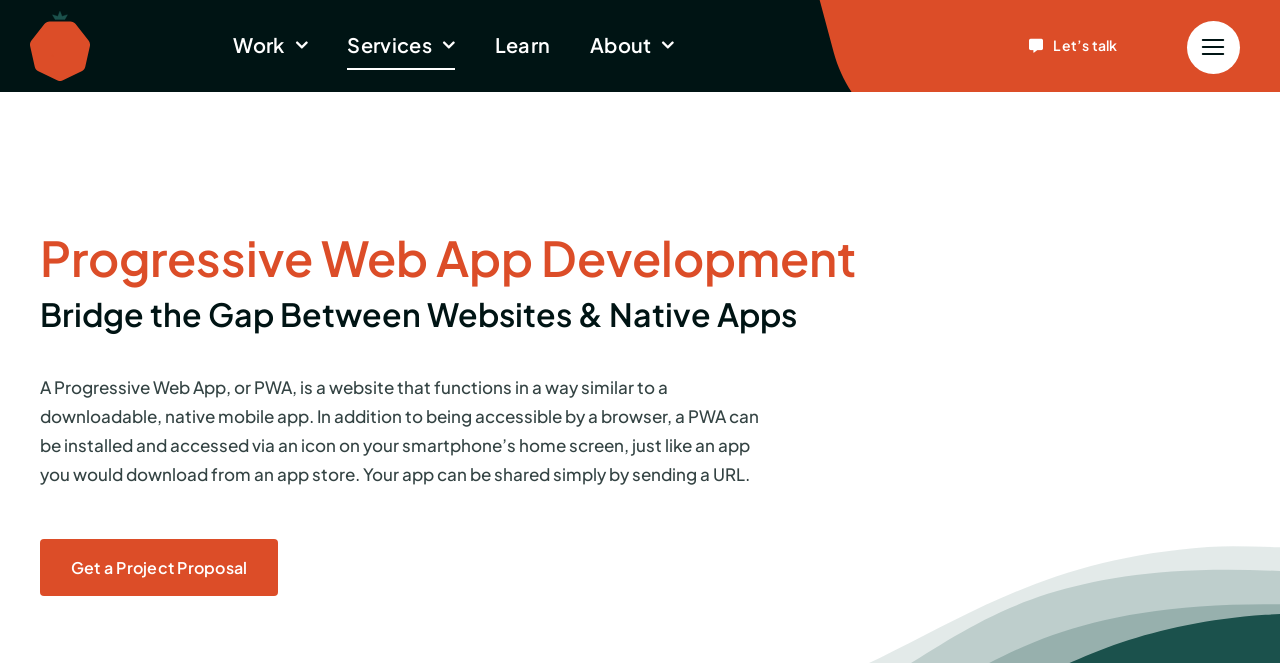Locate the bounding box coordinates of the area you need to click to fulfill this instruction: 'Click the 'Let’s talk' link'. The coordinates must be in the form of four float numbers ranging from 0 to 1: [left, top, right, bottom].

[0.78, 0.029, 0.897, 0.11]